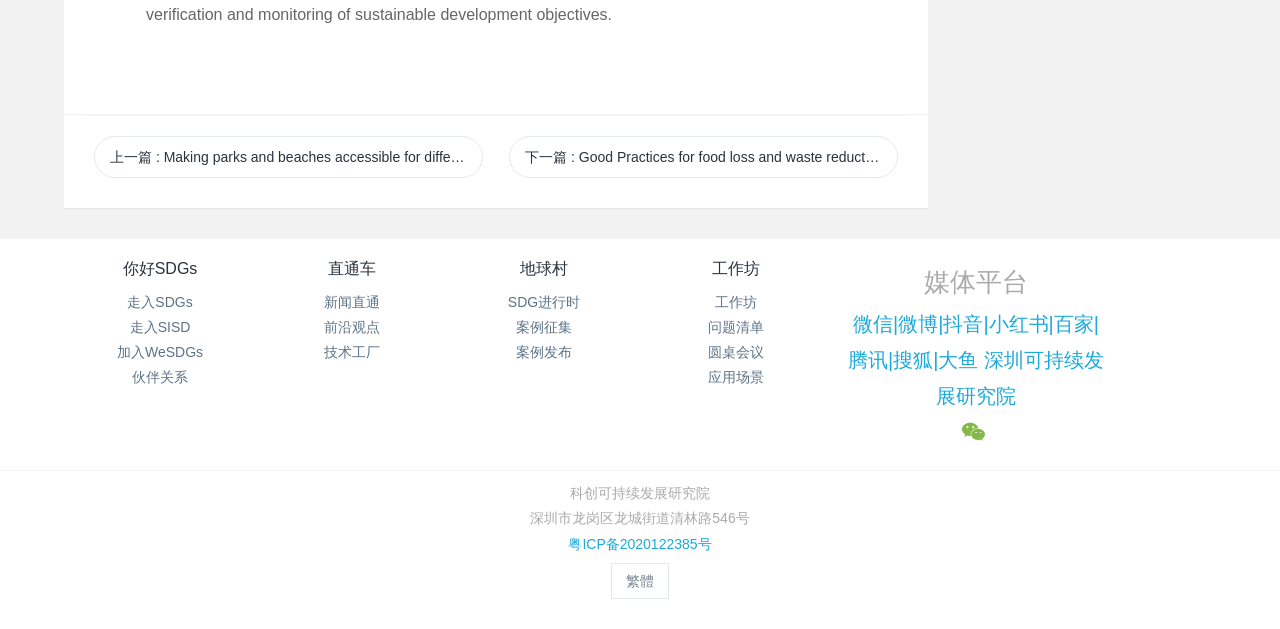Please specify the bounding box coordinates of the clickable section necessary to execute the following command: "go to previous page".

[0.073, 0.217, 0.377, 0.284]